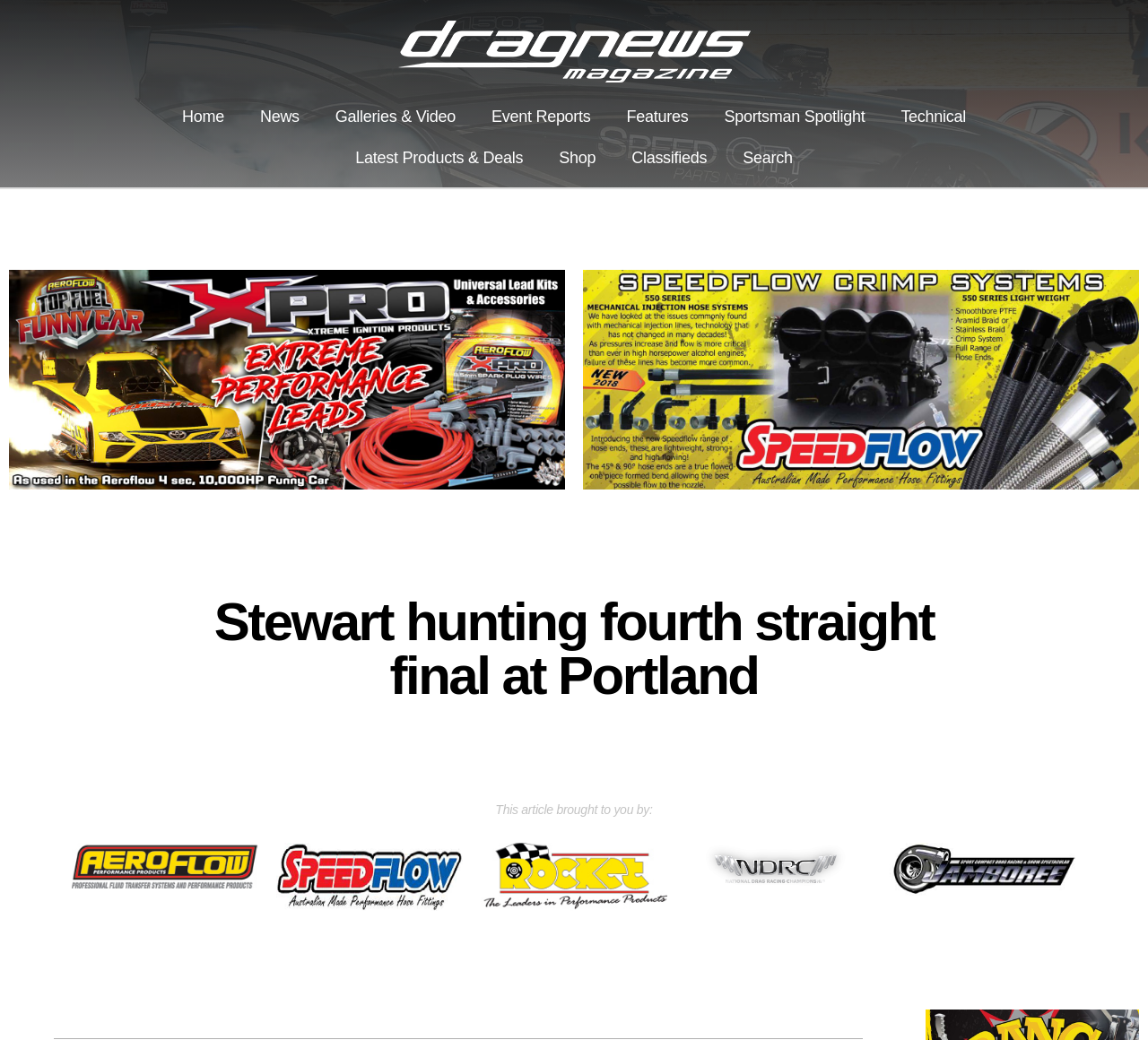Provide a single word or phrase answer to the question: 
How many links are present in the top navigation bar?

7